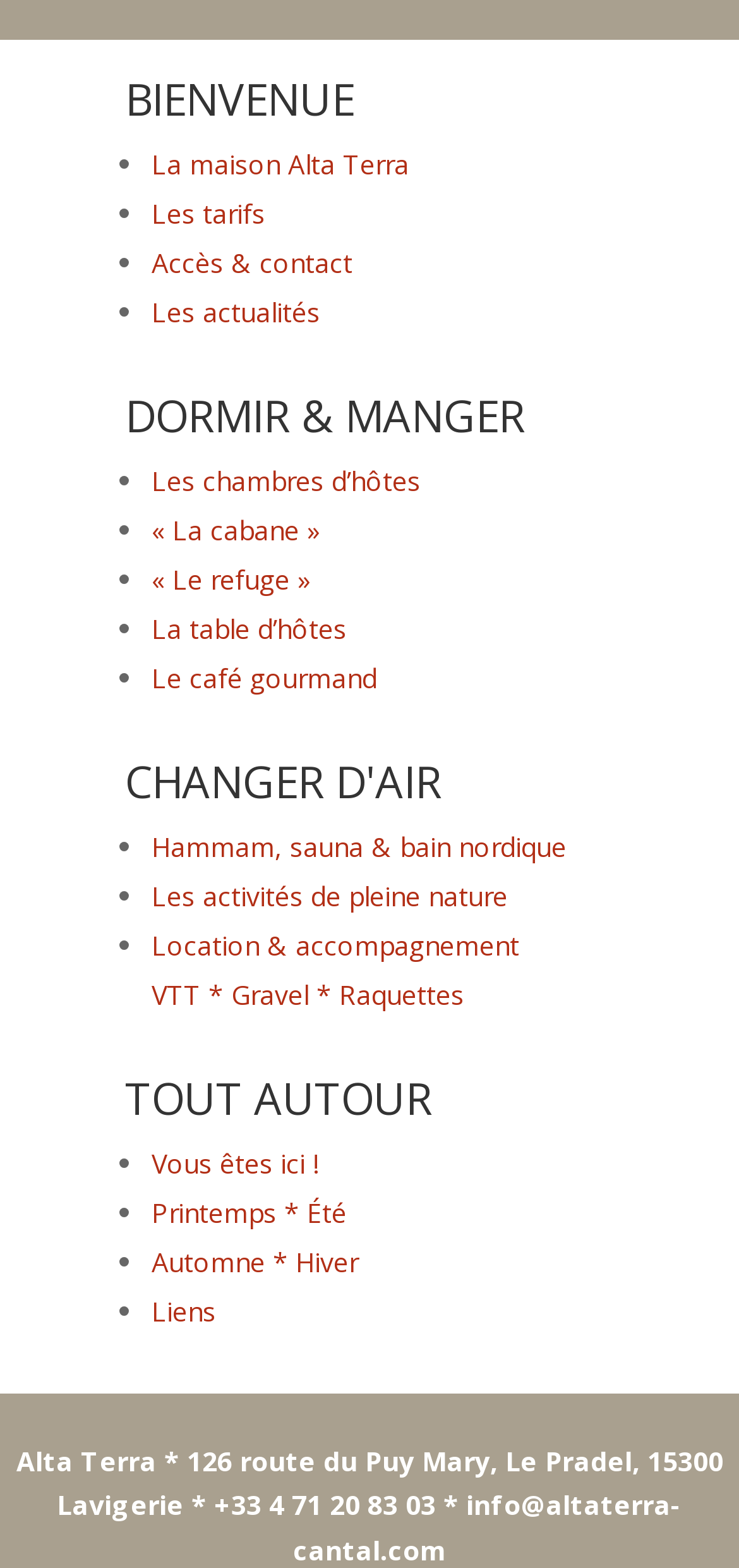Please mark the clickable region by giving the bounding box coordinates needed to complete this instruction: "Check 'Vous êtes ici!'".

[0.205, 0.73, 0.431, 0.753]